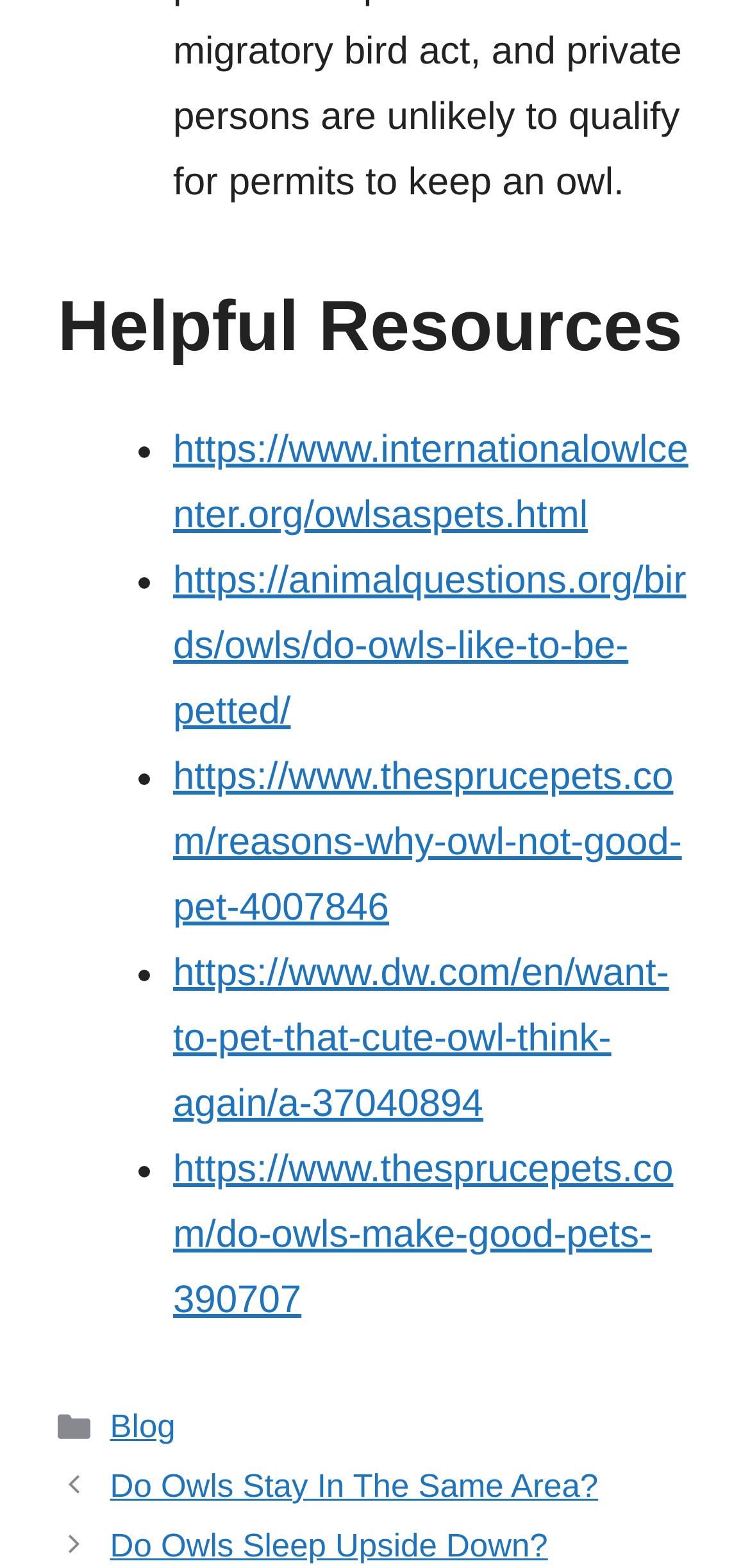How many sub-links are listed under 'Blog'?
Using the information from the image, provide a comprehensive answer to the question.

Under the 'Blog' link, there are 2 sub-links listed, namely 'Do Owls Stay In The Same Area?' and 'Do Owls Sleep Upside Down?', with bounding box coordinates [0.147, 0.936, 0.798, 0.959] and [0.147, 0.974, 0.731, 0.997] respectively.